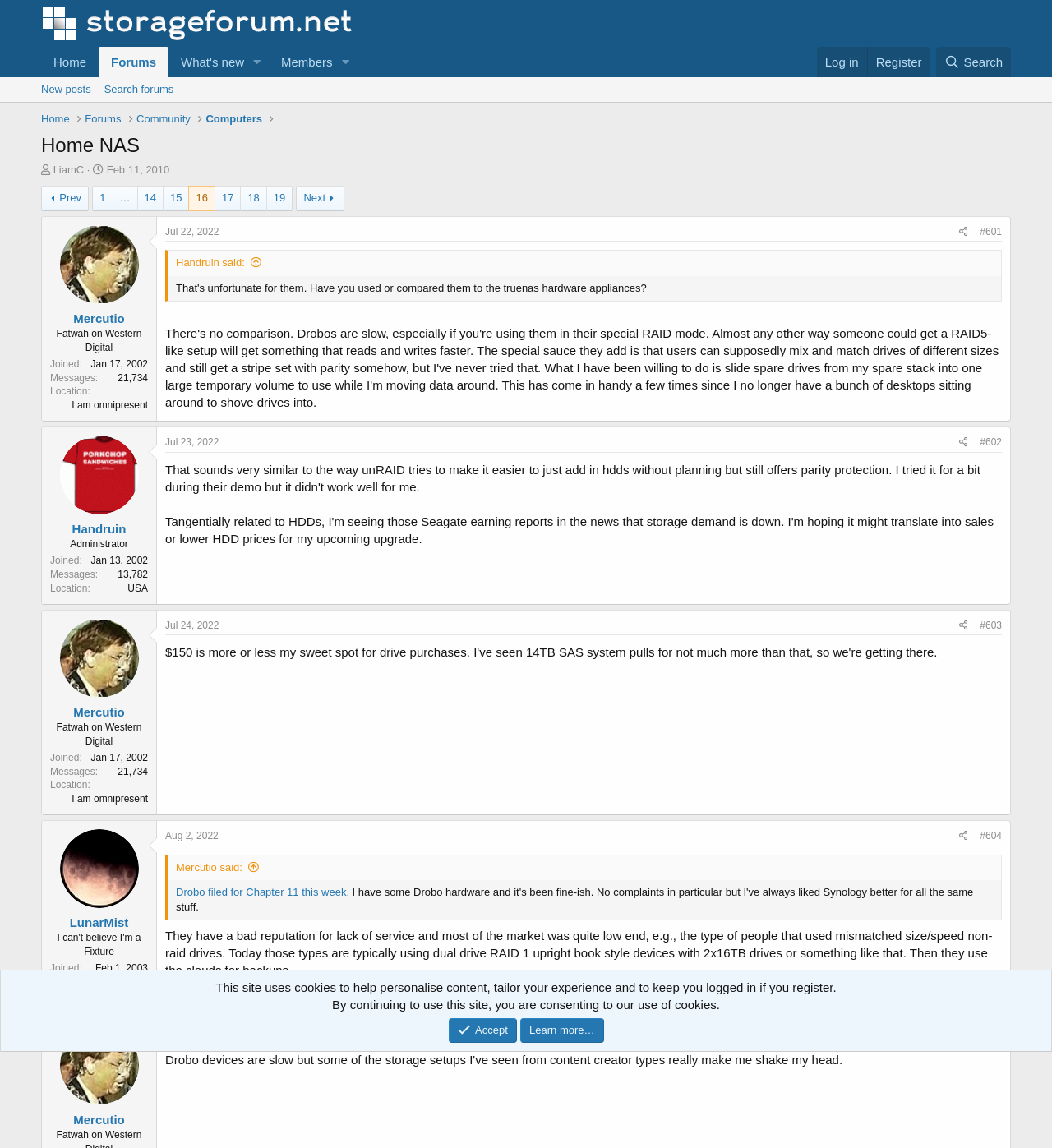Answer the question with a brief word or phrase:
How many pages are there in this thread?

19